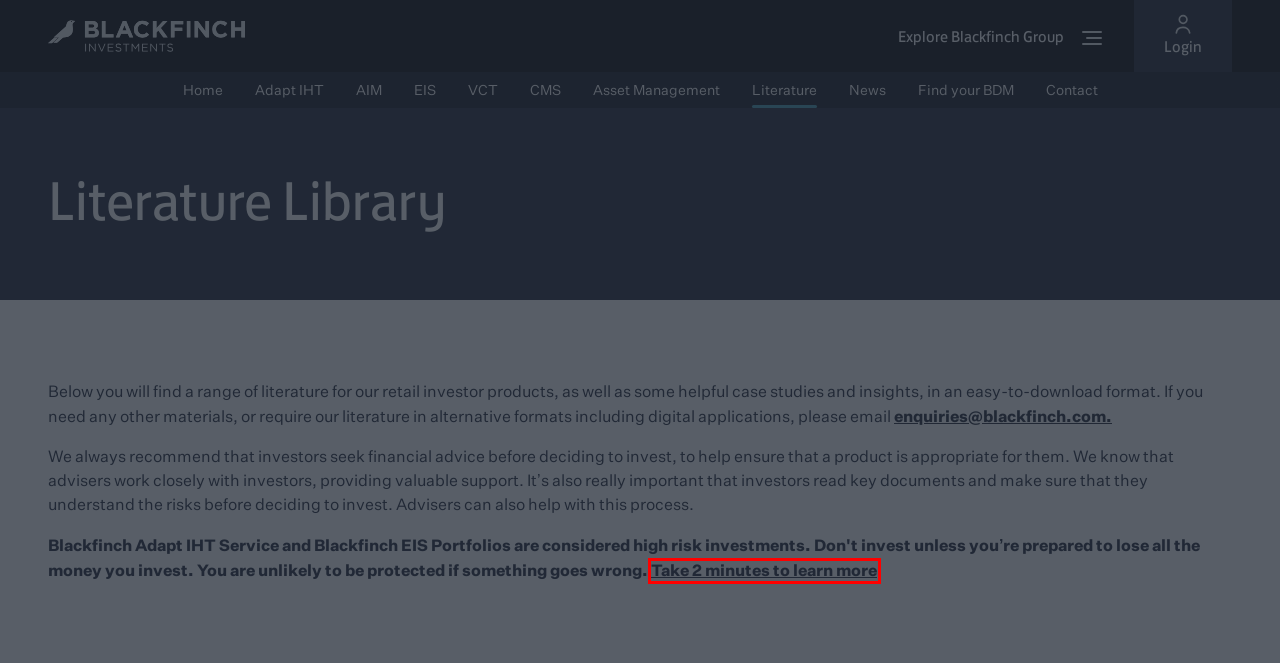You have a screenshot of a webpage with a red bounding box around an element. Identify the webpage description that best fits the new page that appears after clicking the selected element in the red bounding box. Here are the candidates:
A. Blackfinch Portal
B. Blackfinch Investments - FCA High risk warning
C. Blackfinch Asset Management - Tailored Portfolio Service
D. Blackfinch Investments - Blackfinch Adapt IHT Service
E. Blackfinch Group - Blackfinch Group
F. Blackfinch Ventures - Investing in Innovation
G. Blackfinch Asset Management - Blackfinch Asset Management
H. Blackfinch Energy - Strengthening the UK's Renewable Energy Supply

B